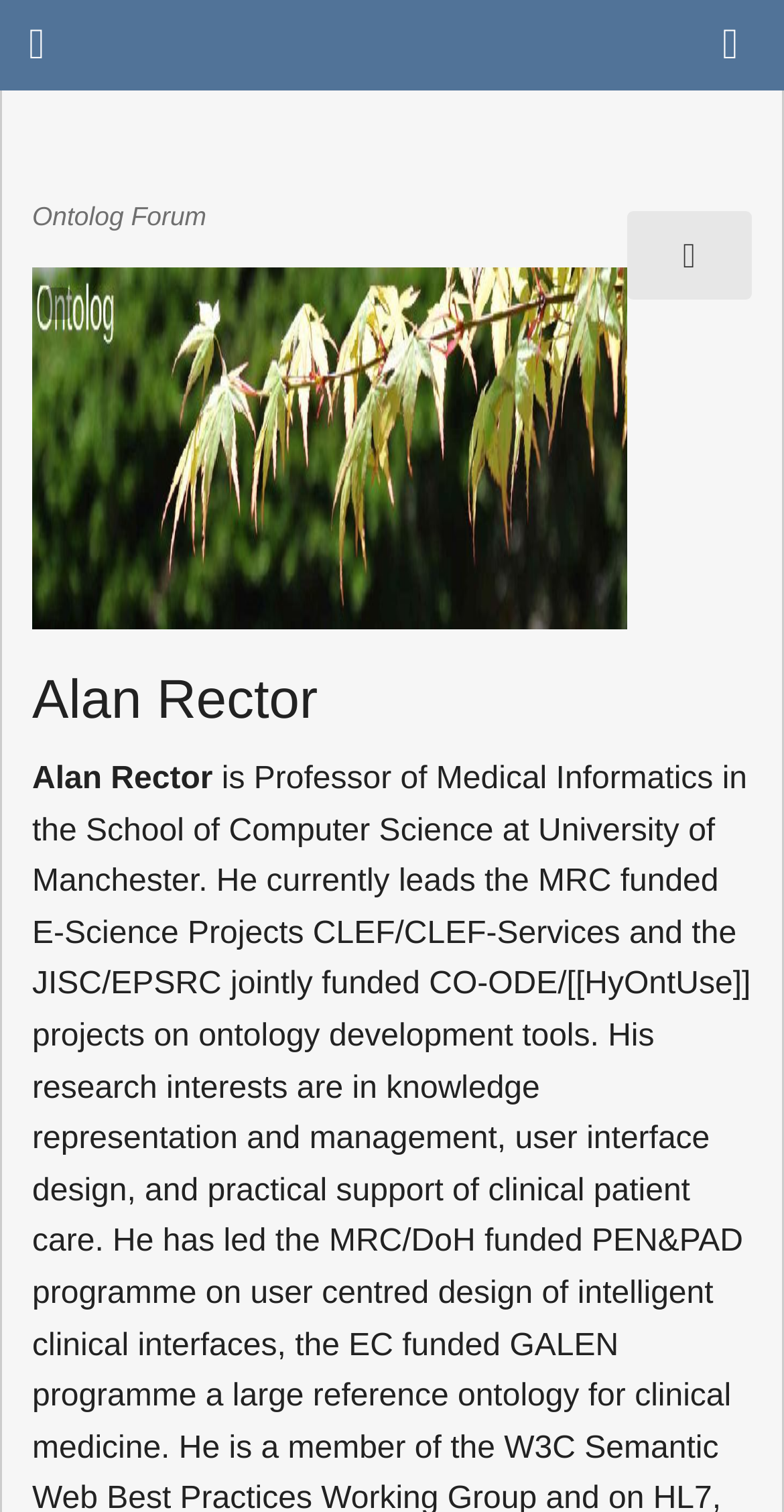How many headings are on the page?
Refer to the image and provide a concise answer in one word or phrase.

3